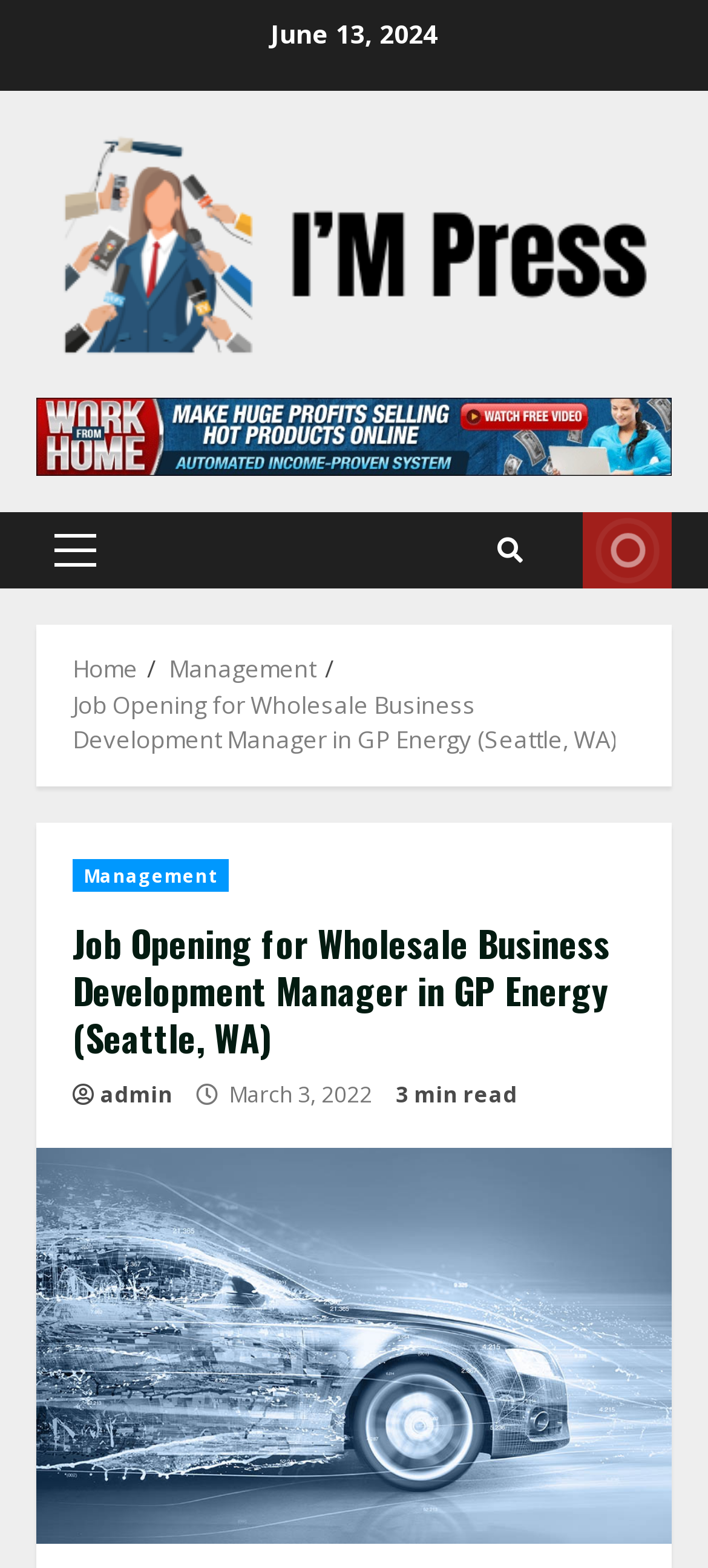Find the bounding box coordinates for the area that should be clicked to accomplish the instruction: "Navigate to the Home page".

[0.103, 0.416, 0.195, 0.437]